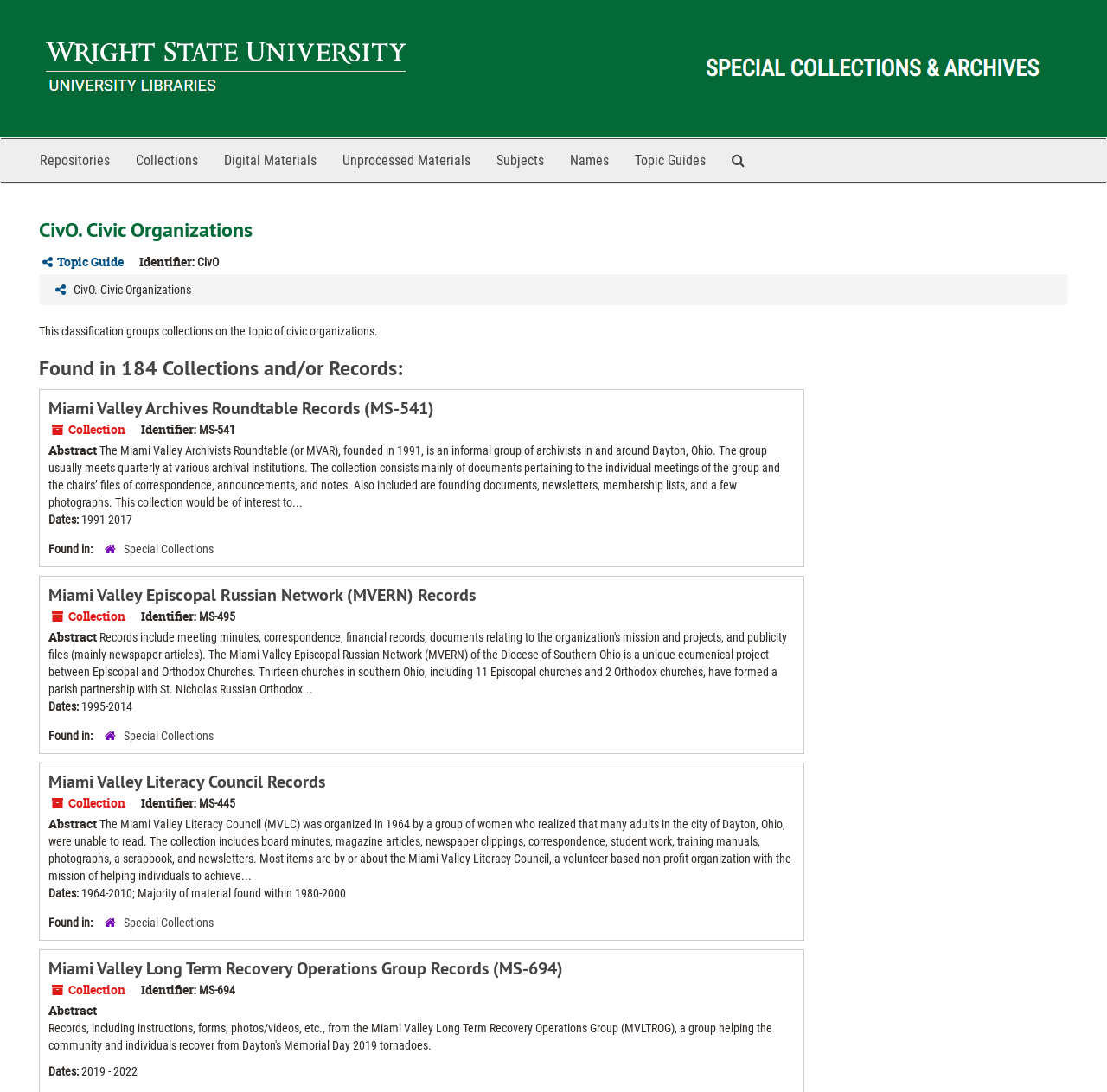What is the identifier of the Miami Valley Archives Roundtable Records?
Give a detailed explanation using the information visible in the image.

The identifier of the Miami Valley Archives Roundtable Records can be found in the StaticText 'Identifier:' which is 'MS-541'.